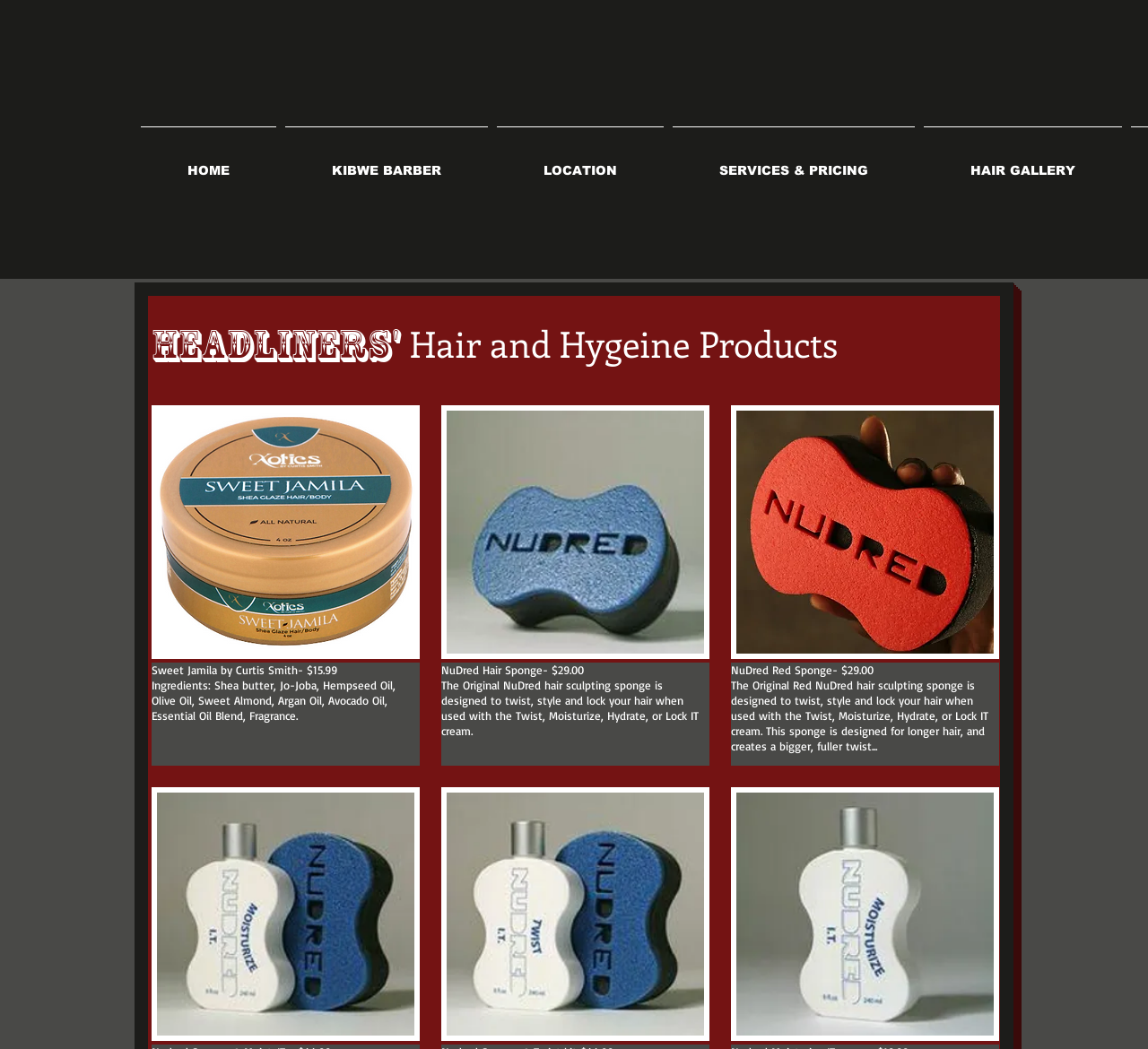Pinpoint the bounding box coordinates of the element that must be clicked to accomplish the following instruction: "Buy Sweet Jamila by Curtis Smith". The coordinates should be in the format of four float numbers between 0 and 1, i.e., [left, top, right, bottom].

[0.132, 0.386, 0.366, 0.73]